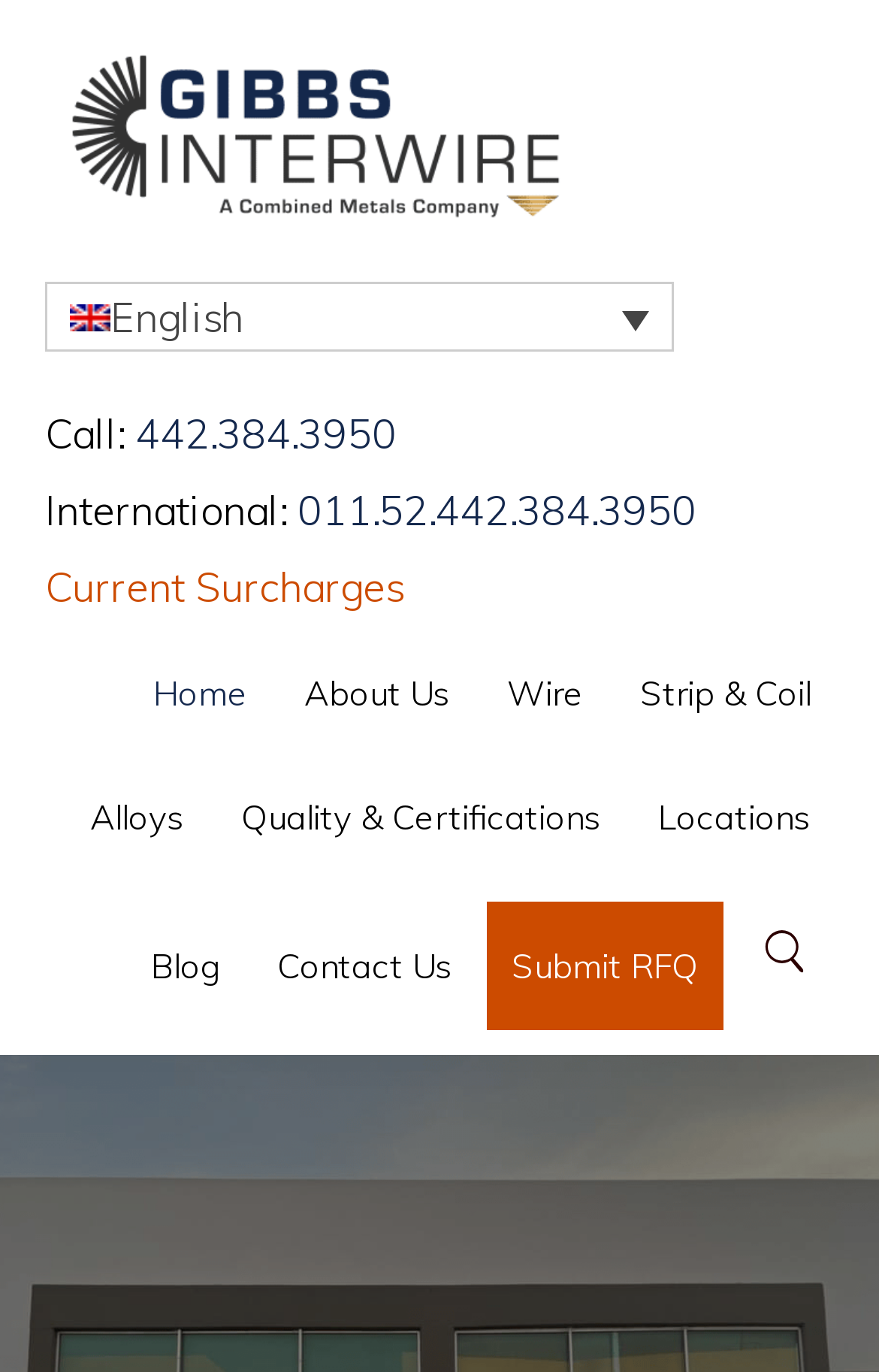Reply to the question with a brief word or phrase: What is the phone number for international calls?

011.52.442.384.3950